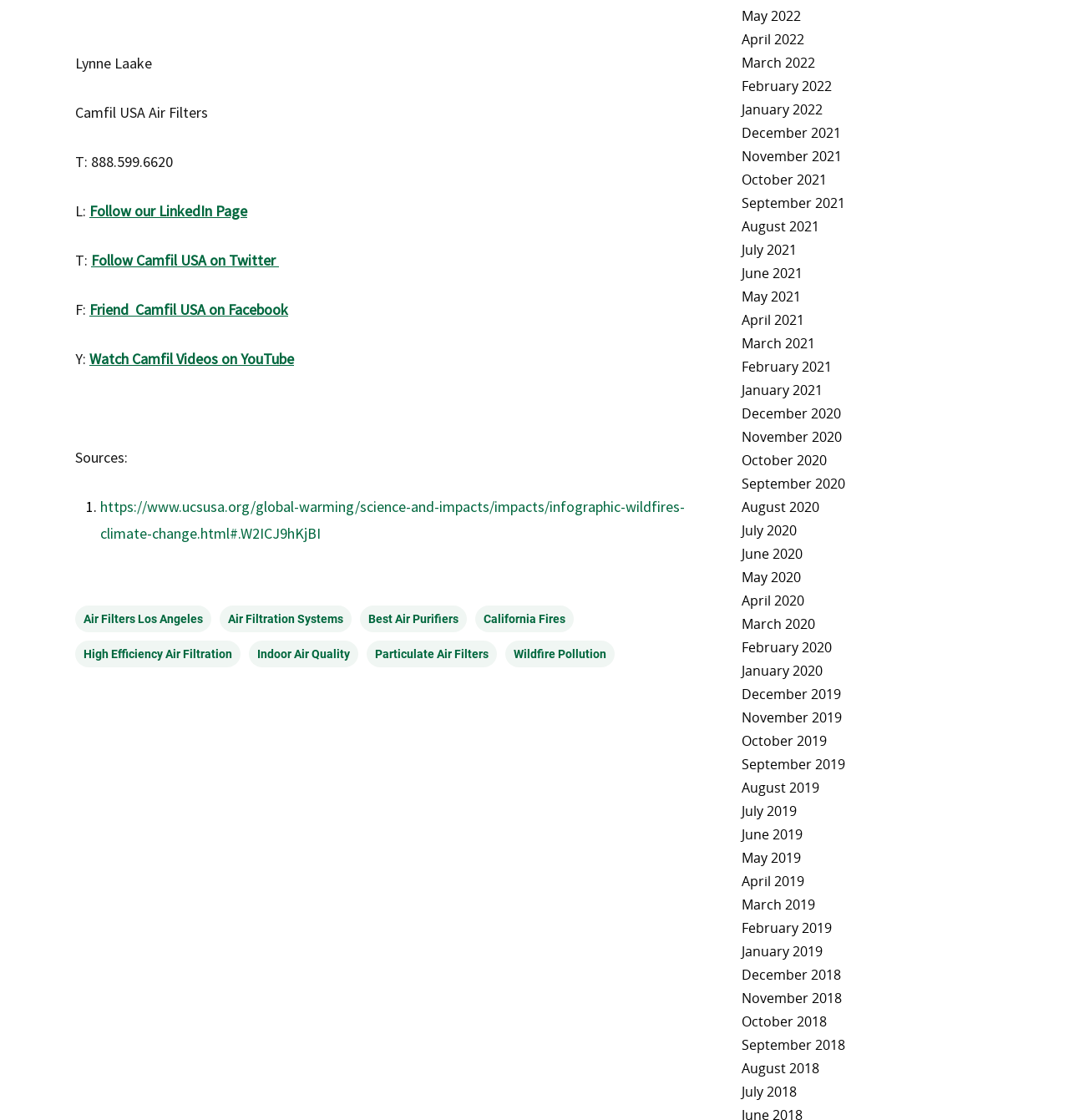How many months are listed in the archive section?
With the help of the image, please provide a detailed response to the question.

The archive section lists months from May 2022 to December 2018, which is a total of 36 months.